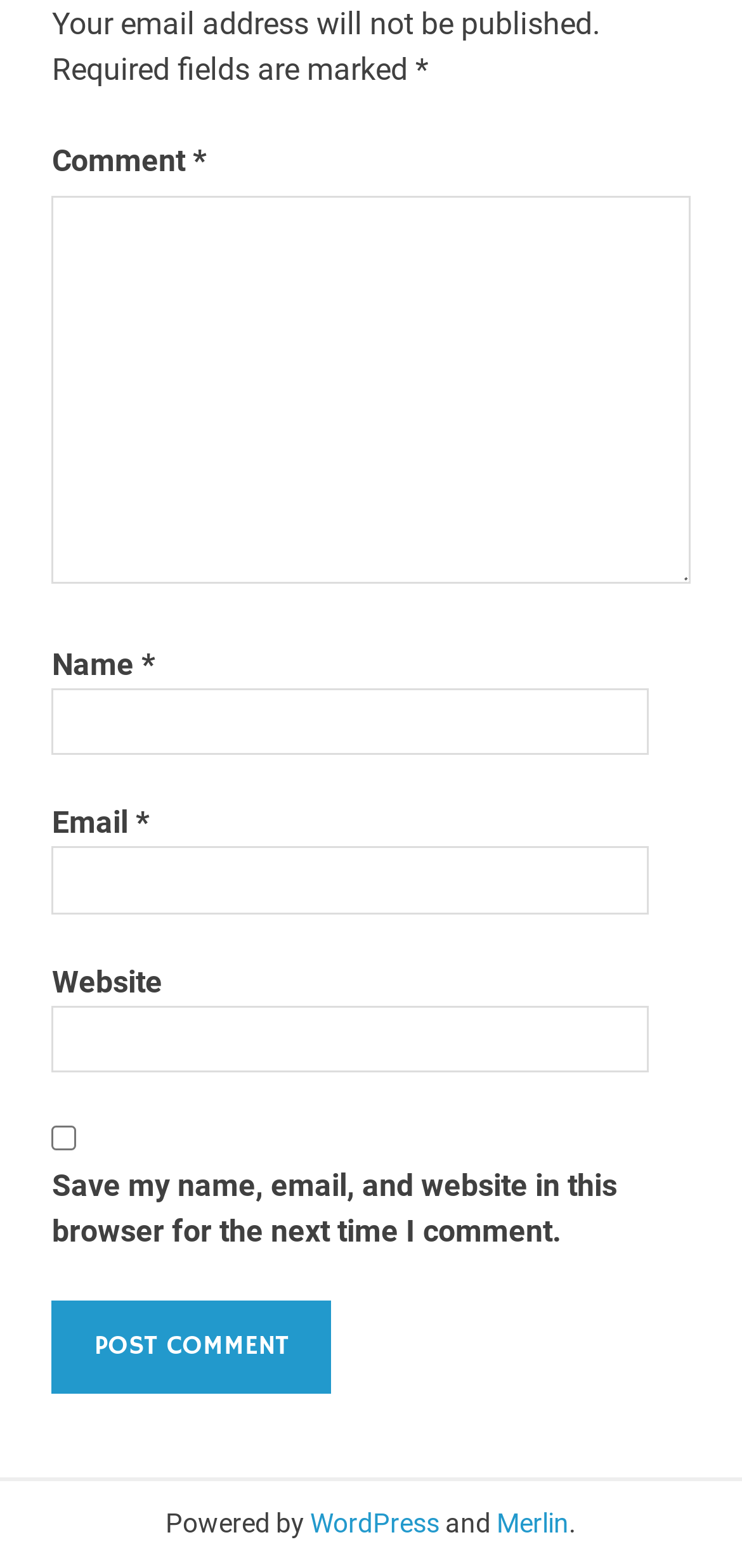Reply to the question with a single word or phrase:
How many links are there at the bottom?

2